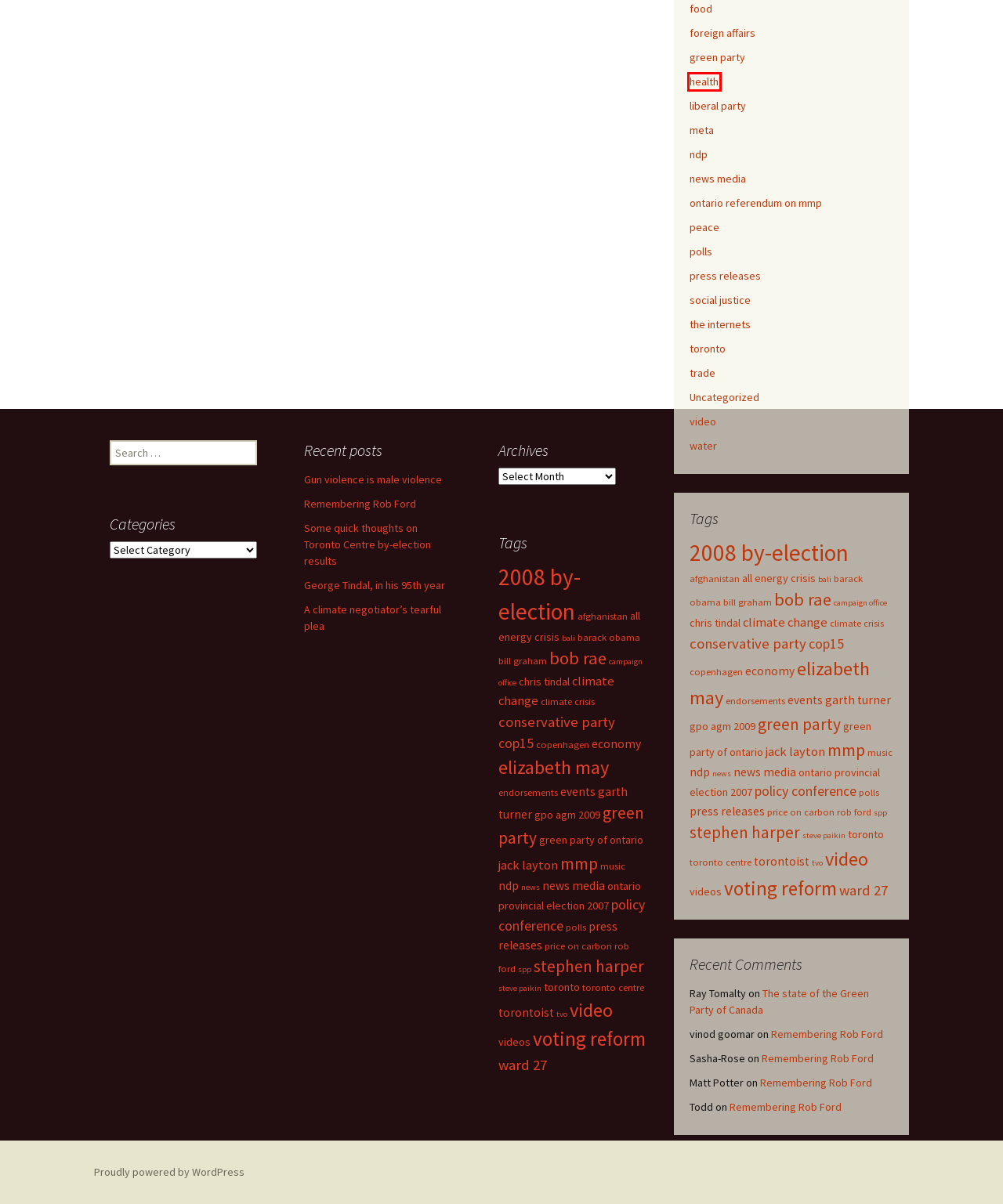You have been given a screenshot of a webpage, where a red bounding box surrounds a UI element. Identify the best matching webpage description for the page that loads after the element in the bounding box is clicked. Options include:
A. Tag: climate change | Chris Tindal
B. Tag: bob rae | Chris Tindal
C. Tag: ward 27 | Chris Tindal
D. Tag: afghanistan | Chris Tindal
E. Category: peace | Chris Tindal
F. Tag: cop15 | Chris Tindal
G. Category: health | Chris Tindal
H. Category: the internets | Chris Tindal

G